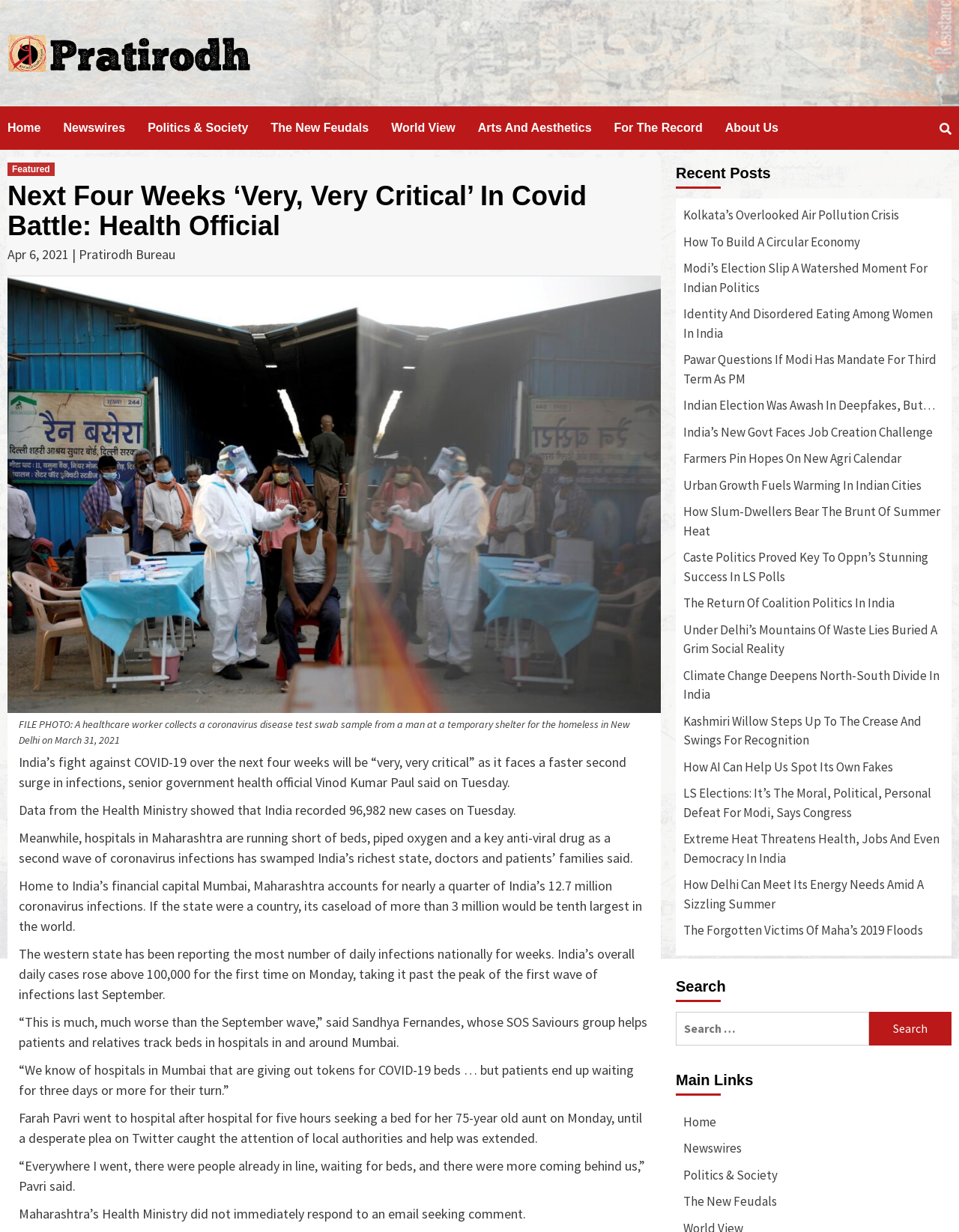Please identify the bounding box coordinates of where to click in order to follow the instruction: "Read the latest news on 'Politics & Society'".

[0.154, 0.086, 0.282, 0.122]